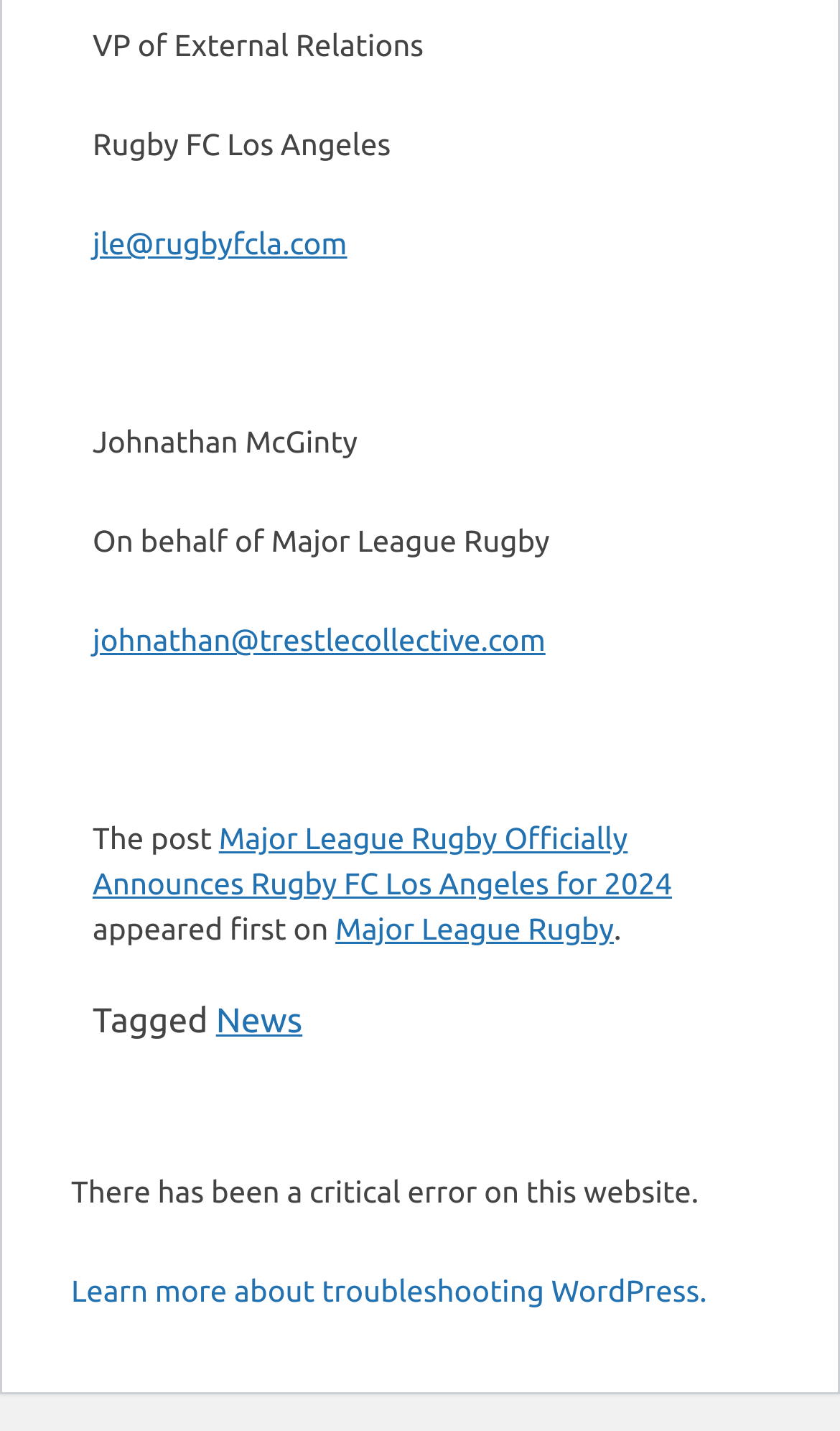Reply to the question with a single word or phrase:
What is the error message on the webpage?

There has been a critical error on this website.